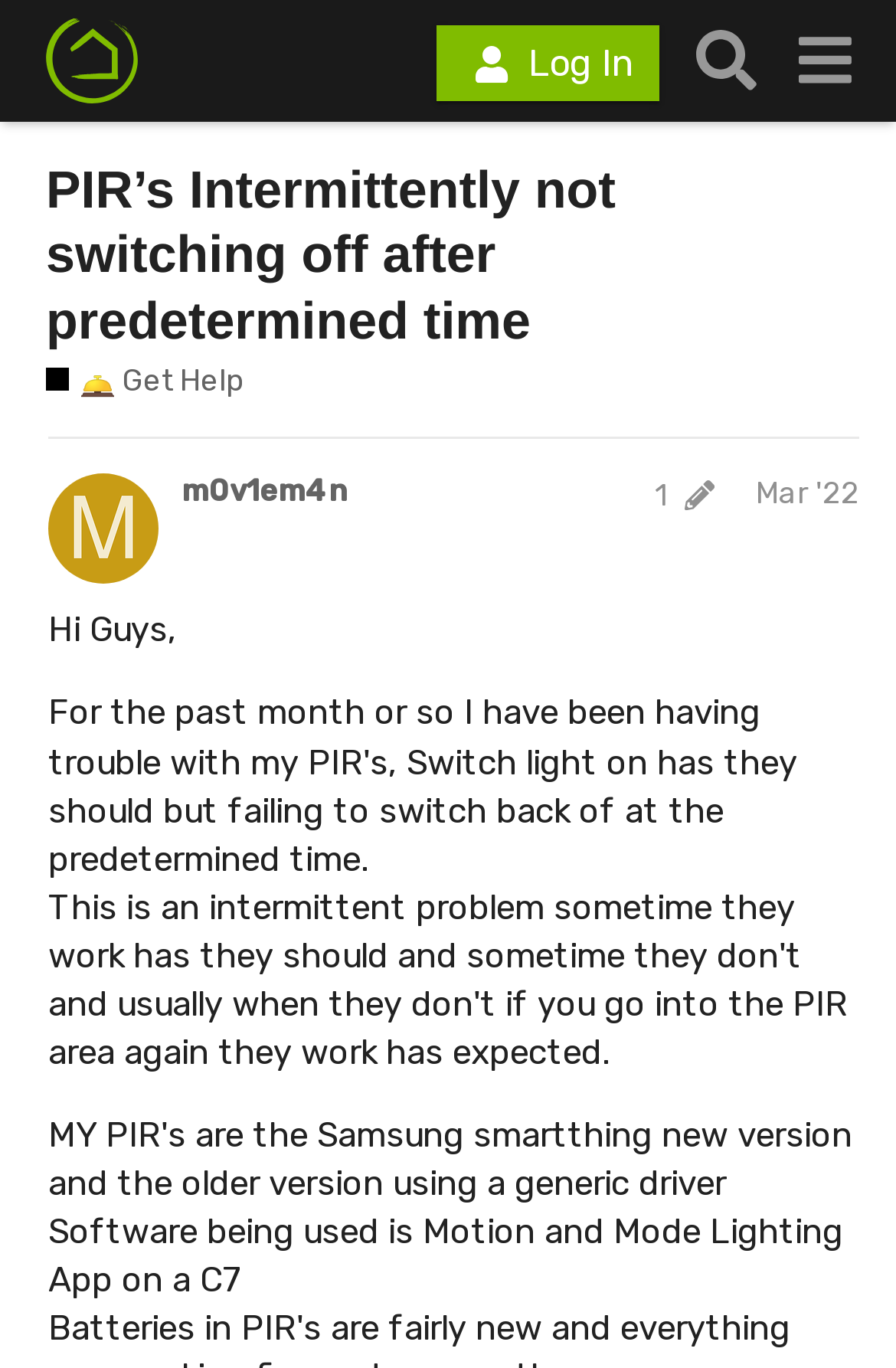Who posted the message?
Look at the webpage screenshot and answer the question with a detailed explanation.

The person who posted the message is m0v1em4n, as indicated by the link 'm0v1em4n' next to the post edit history.